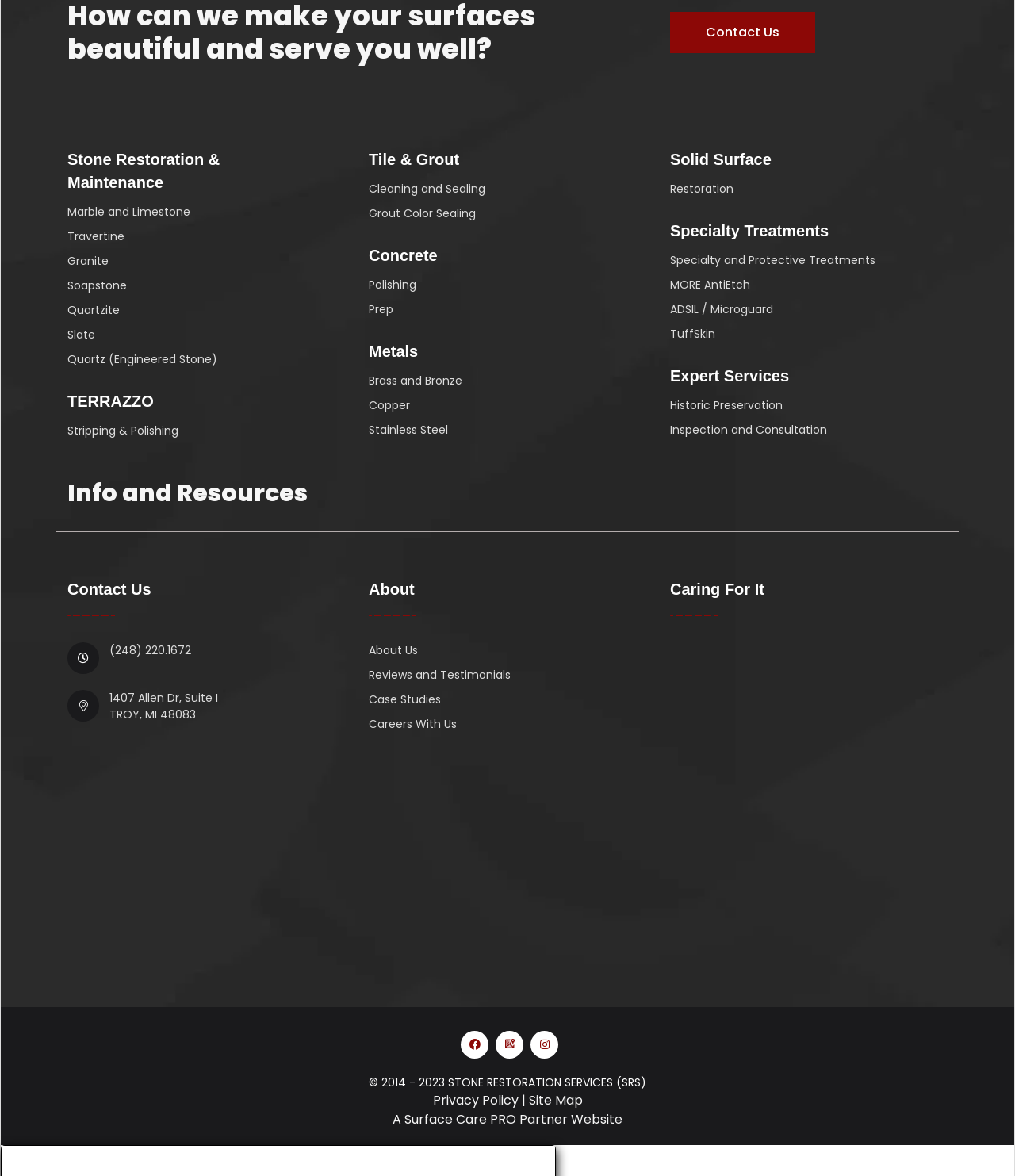Give a short answer to this question using one word or a phrase:
What type of services does the company offer?

Stone restoration and maintenance